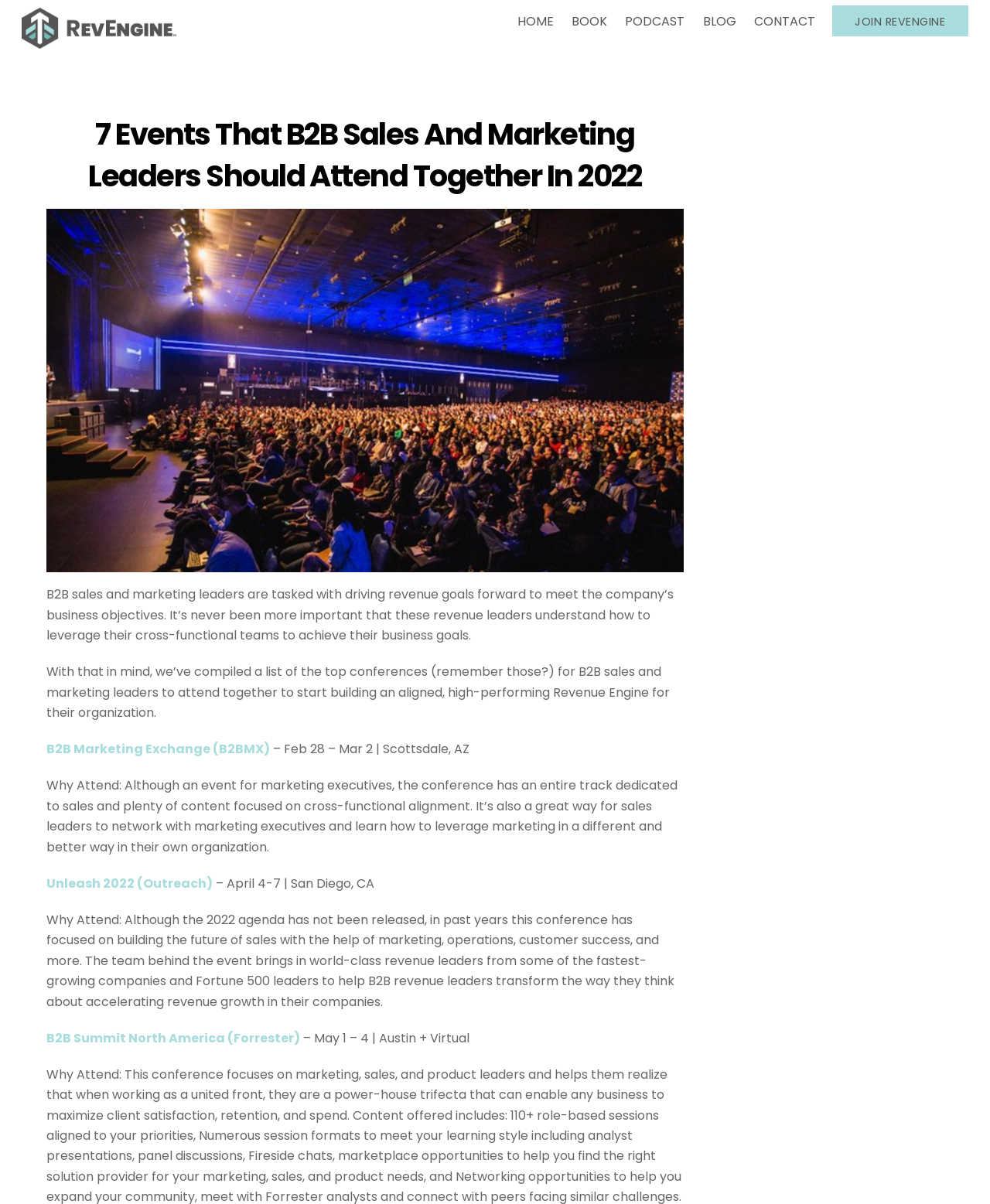Determine the bounding box coordinates for the area that needs to be clicked to fulfill this task: "Learn more about Unleash 2022". The coordinates must be given as four float numbers between 0 and 1, i.e., [left, top, right, bottom].

[0.047, 0.726, 0.215, 0.741]